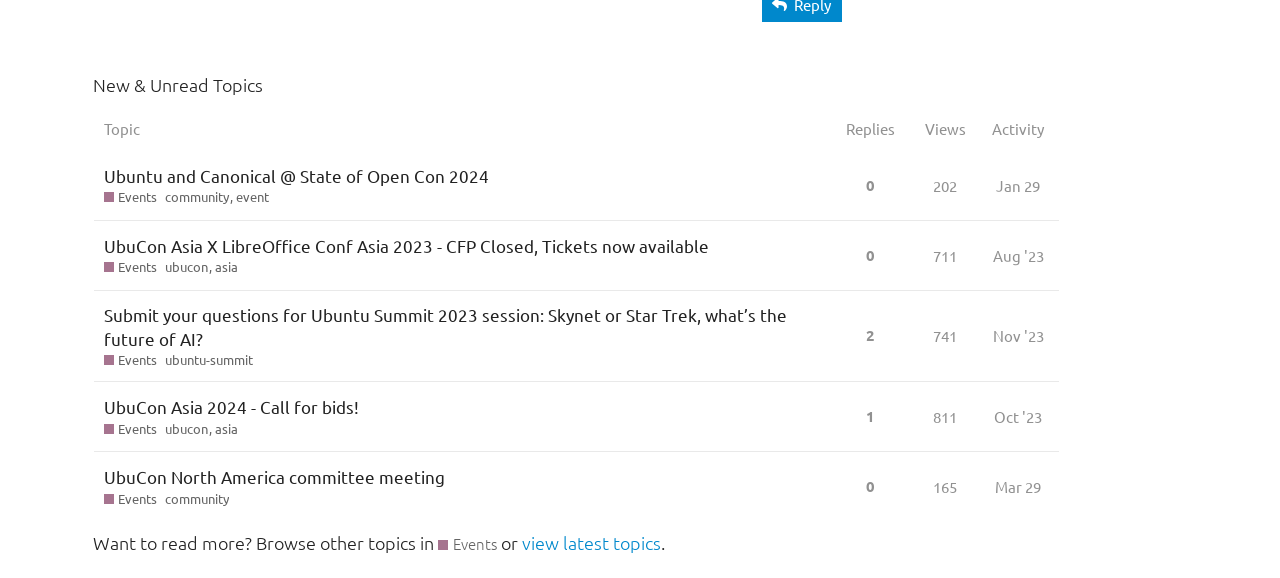Determine the bounding box coordinates for the clickable element required to fulfill the instruction: "View topic UbuCon Asia X LibreOffice Conf Asia 2023 - CFP Closed, Tickets now available". Provide the coordinates as four float numbers between 0 and 1, i.e., [left, top, right, bottom].

[0.073, 0.381, 0.651, 0.502]